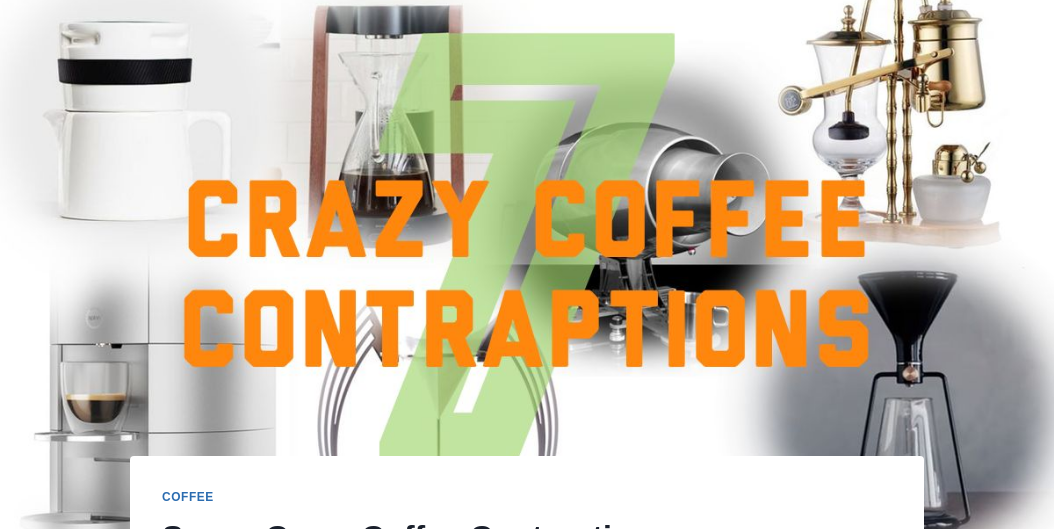Elaborate on all the features and components visible in the image.

The image showcases a vibrant and creative collage of unique coffee-making gadgets, emblematic of the theme "Seven Crazy Coffee Contraptions." Prominent among the various coffee devices are a variety of brewing apparatuses, including a sleek white pour-over kettle, a stunning chrome espresso machine, and an intricately designed siphon coffee maker. The bold text overlay "7 CRAZY COFFEE CONTRAPTIONS" in playful typography emphasizes the whimsical nature of these tools, highlighting their innovative designs and the art of coffee preparation. Below the image, a subtle label reading "COFFEE" indicates the focus of this collection, inviting coffee aficionados to explore the fascinating world of unconventional brewing techniques.